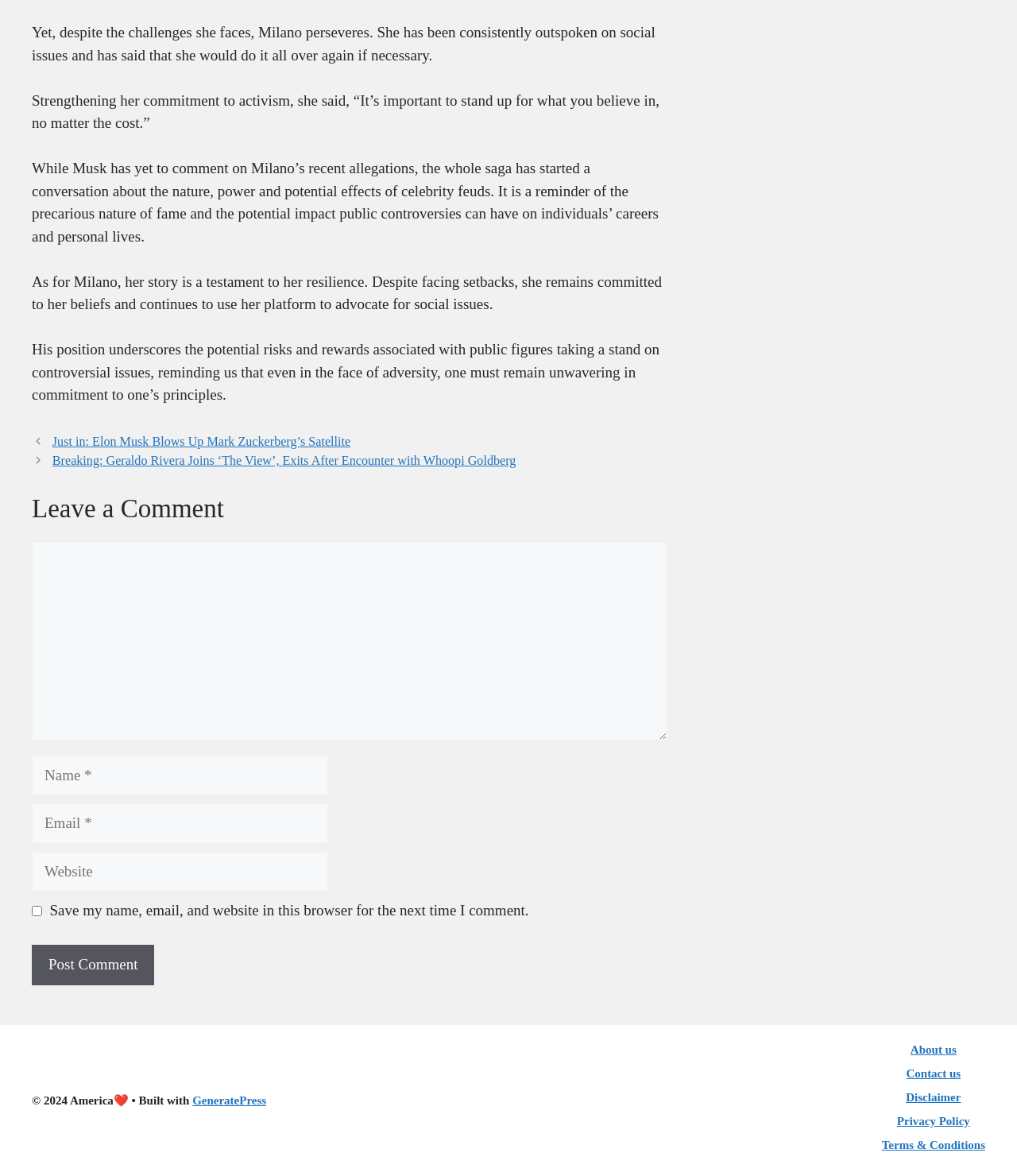Please reply to the following question with a single word or a short phrase:
What is the year of the website's copyright?

2024